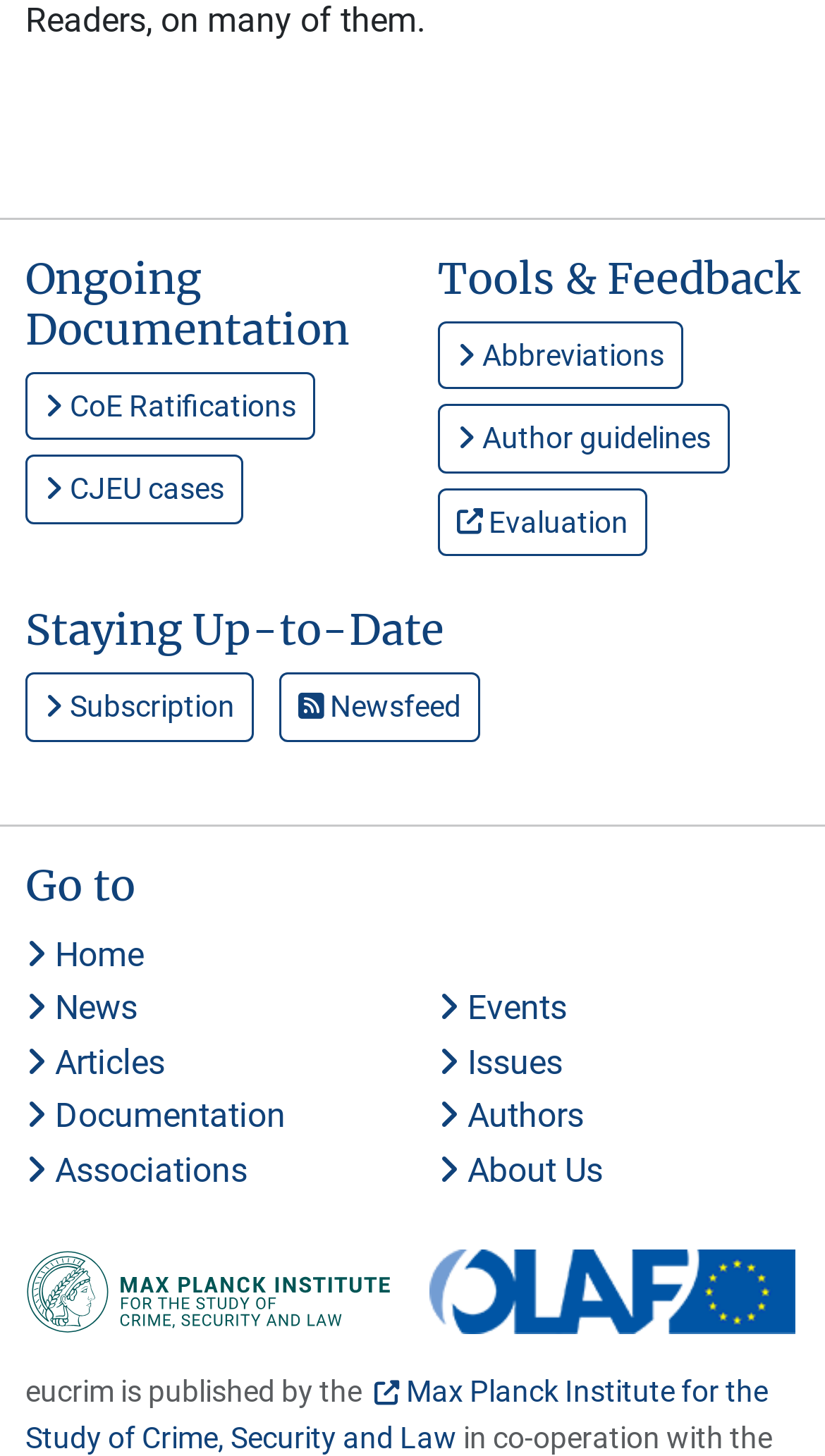Find the bounding box coordinates of the clickable area that will achieve the following instruction: "Check Newsfeed".

[0.338, 0.462, 0.582, 0.509]